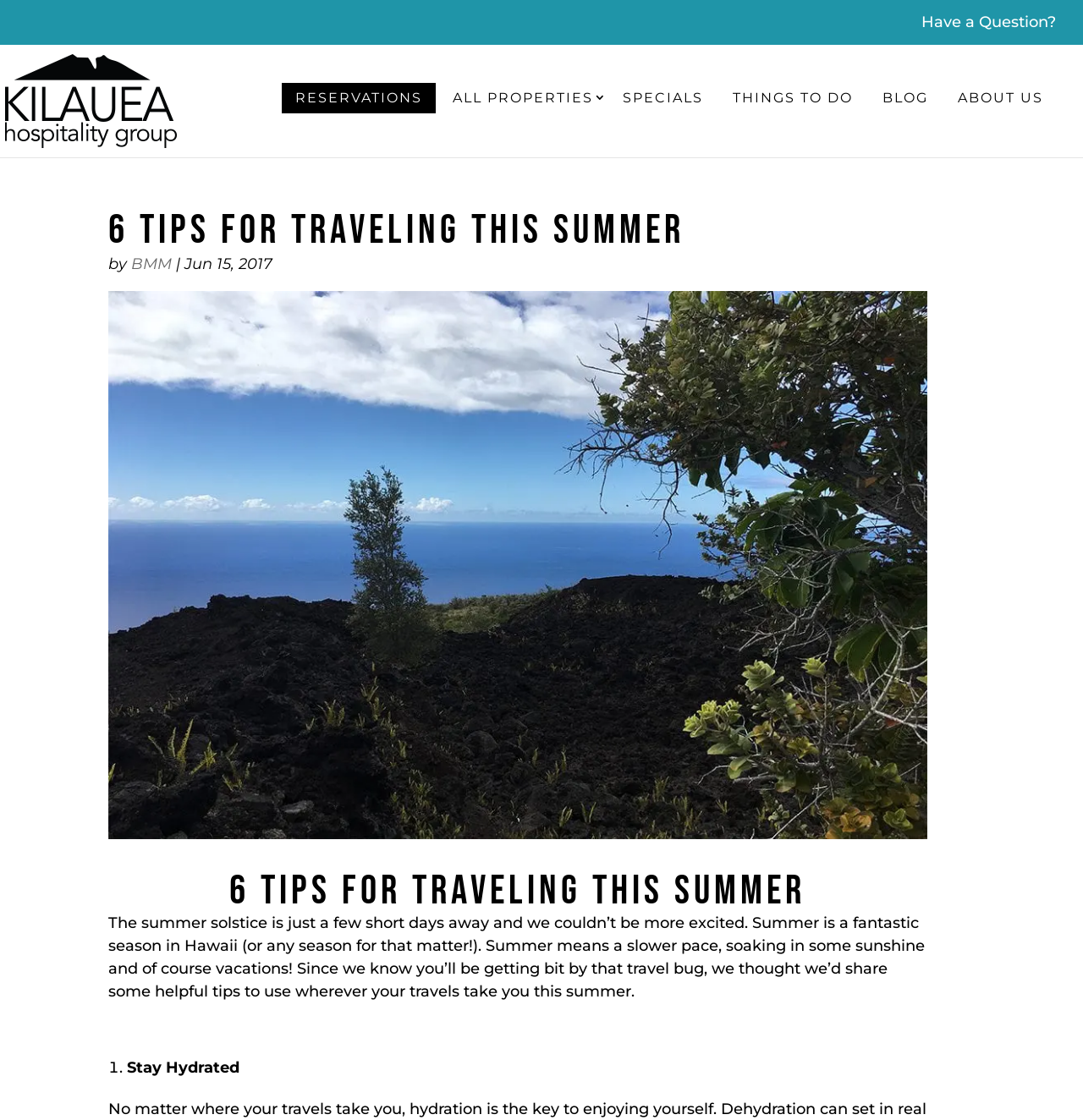Explain in detail what is displayed on the webpage.

The webpage is about traveling tips for the summer season. At the top, there is a navigation menu with links to "Have a Question?", "Volcano Hawaii" (accompanied by an image), "RESERVATIONS", "ALL PROPERTIES 3", "SPECIALS", "THINGS TO DO", "BLOG", and "ABOUT US". 

Below the navigation menu, there is a main heading "6 TIPS FOR TRAVELING THIS SUMMER" followed by the author information "by BMM" and the date "Jun 15, 2017". 

The main content of the webpage is an article that starts with a brief introduction to the summer season in Hawaii, mentioning the slower pace, sunshine, and vacations. The article then provides six traveling tips, with the first tip being "Stay Hydrated". The tip is marked with a list marker "1." and is positioned to the right of the marker.